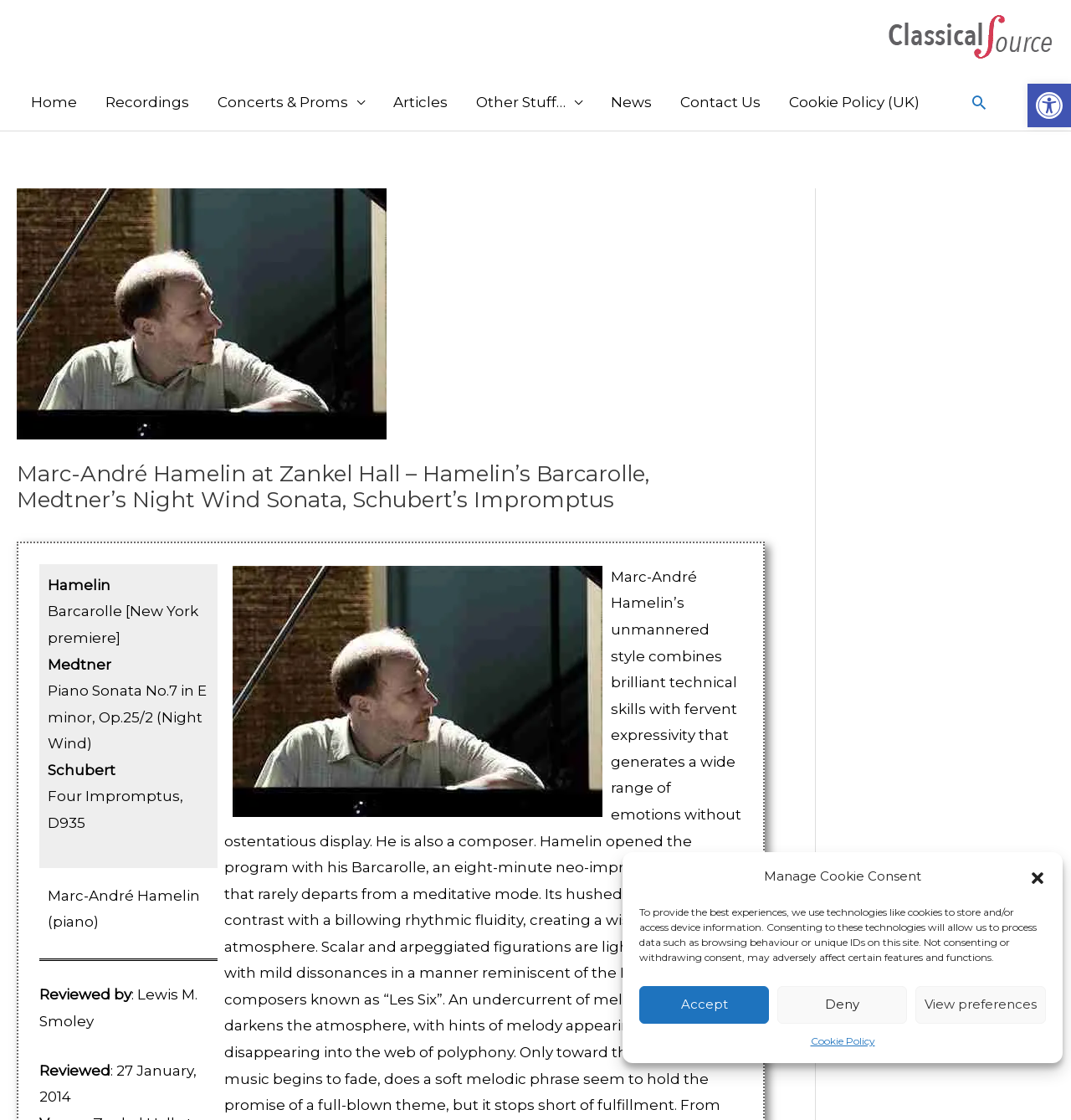Based on the image, provide a detailed response to the question:
What is the name of the pianist?

I found the answer by looking at the text 'Marc-André Hamelin (piano)' which is located below the concert information.